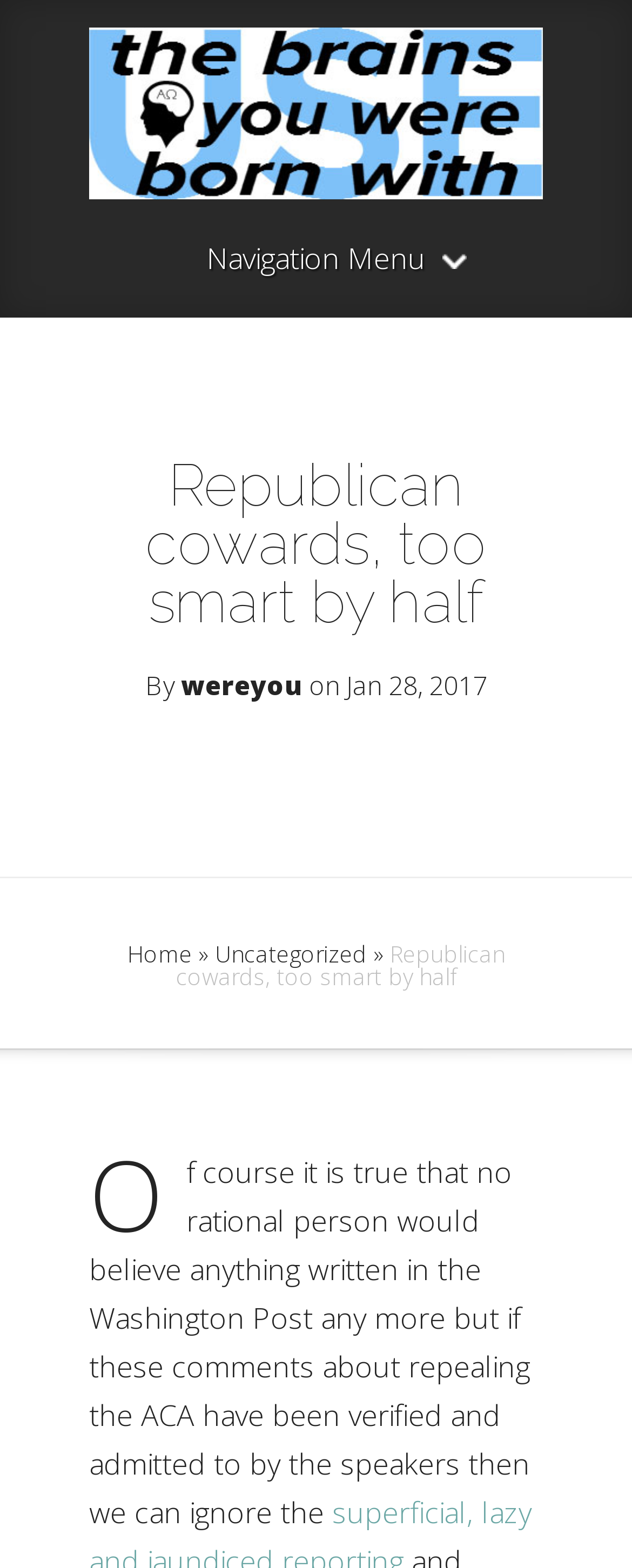Please provide a one-word or short phrase answer to the question:
What is the category of the article?

Uncategorized